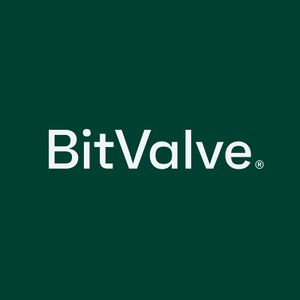Provide a comprehensive description of the image.

The image displays the logo of BitValve, a cryptocurrency exchange platform aimed at facilitating peer-to-peer trading. The logo features the brand name "BitValve" prominently in a clean, modern font, set against a rich green background that conveys reliability and security. This visual identity reflects the platform's mission to provide an advanced trading experience while prioritizing user trust and transaction safety. BitValve is designed to empower users globally by allowing them to trade cryptocurrencies using various payment methods, fostering accessibility in digital currency transactions.